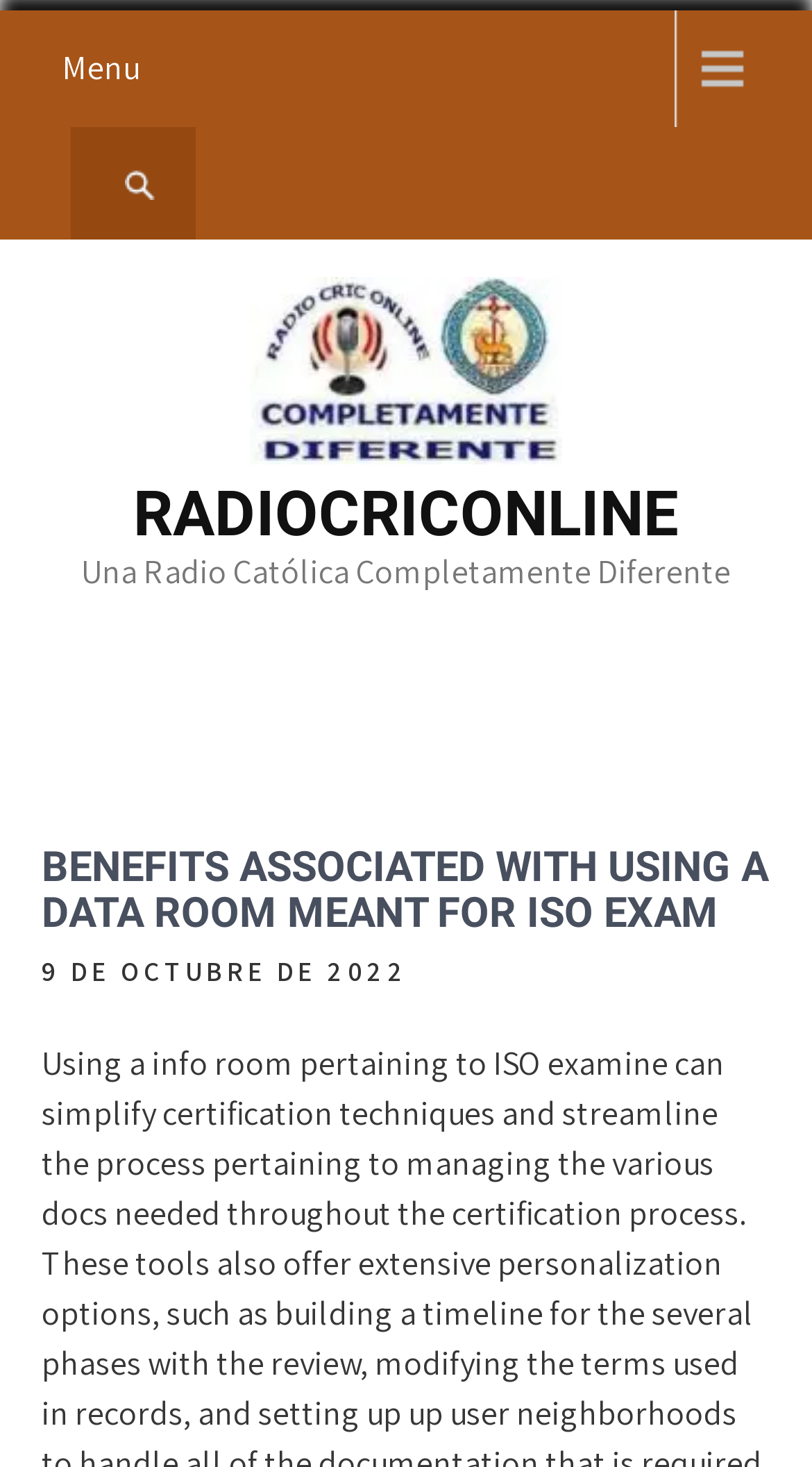What is the tagline of the radio station? Using the information from the screenshot, answer with a single word or phrase.

Una Radio Católica Completamente Diferente